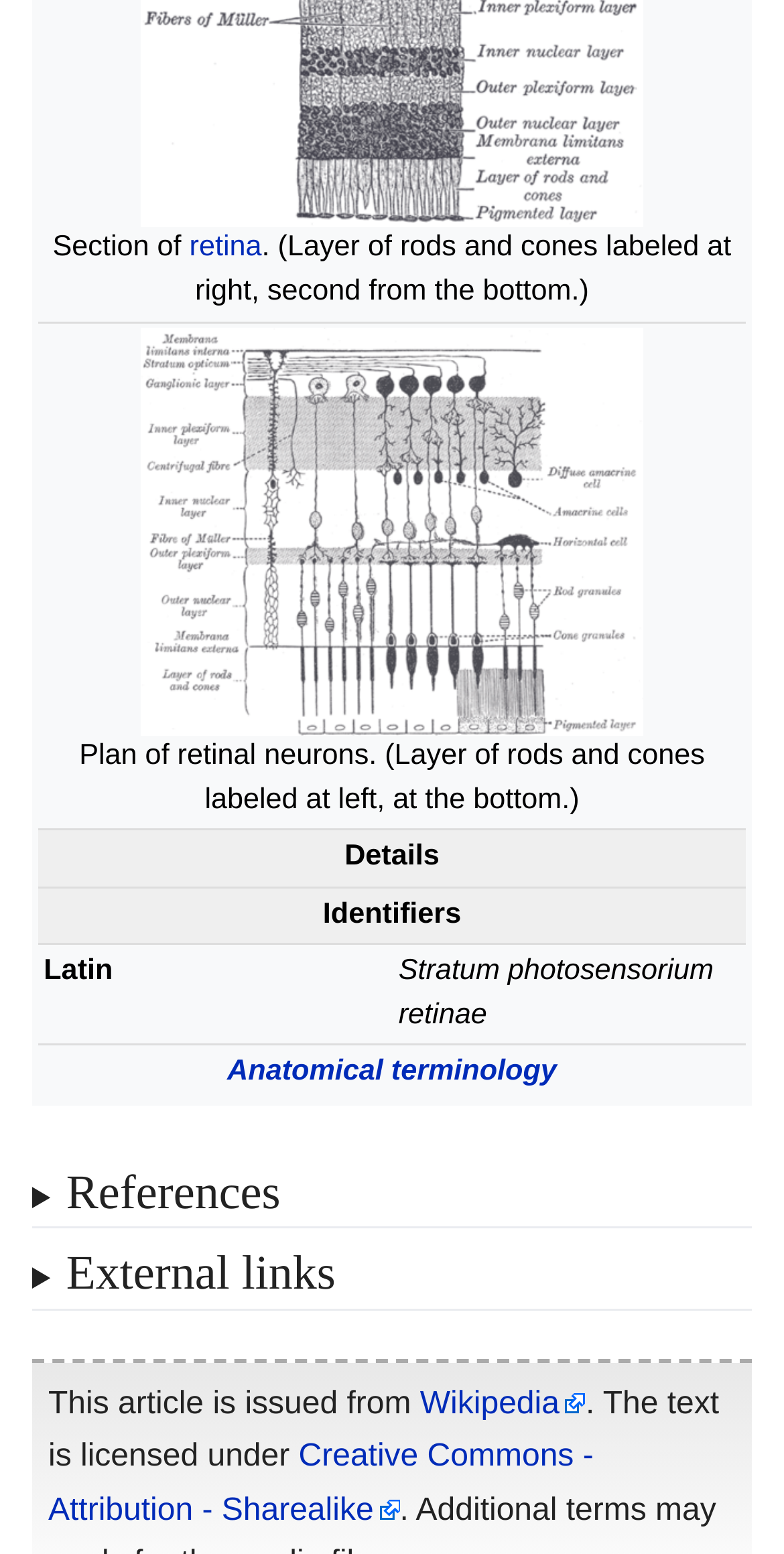Using the given description, provide the bounding box coordinates formatted as (top-left x, top-left y, bottom-right x, bottom-right y), with all values being floating point numbers between 0 and 1. Description: Anatomical terminology

[0.29, 0.679, 0.71, 0.7]